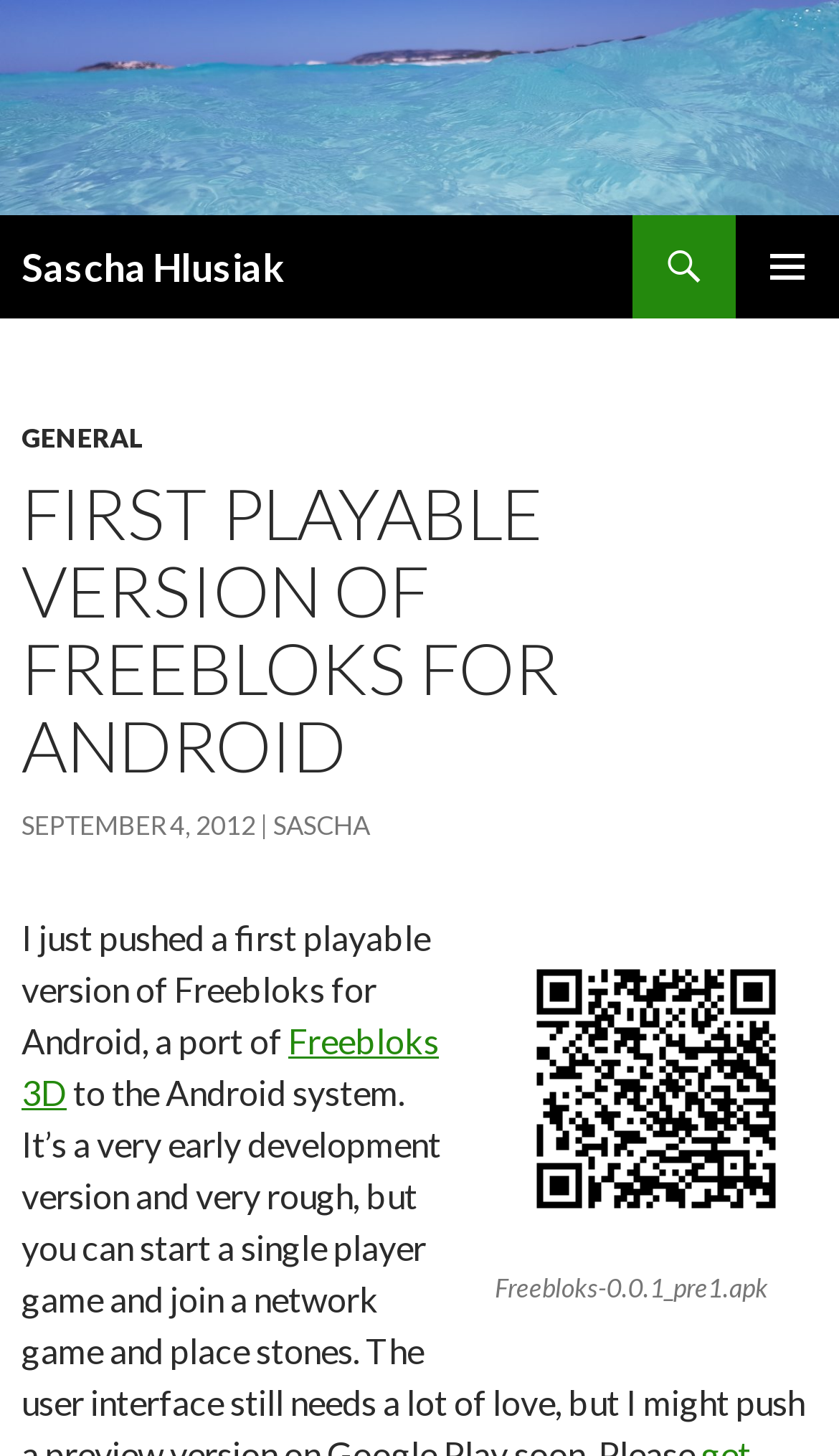Identify the bounding box coordinates of the clickable region necessary to fulfill the following instruction: "View Freebloks 3D". The bounding box coordinates should be four float numbers between 0 and 1, i.e., [left, top, right, bottom].

[0.026, 0.7, 0.523, 0.764]